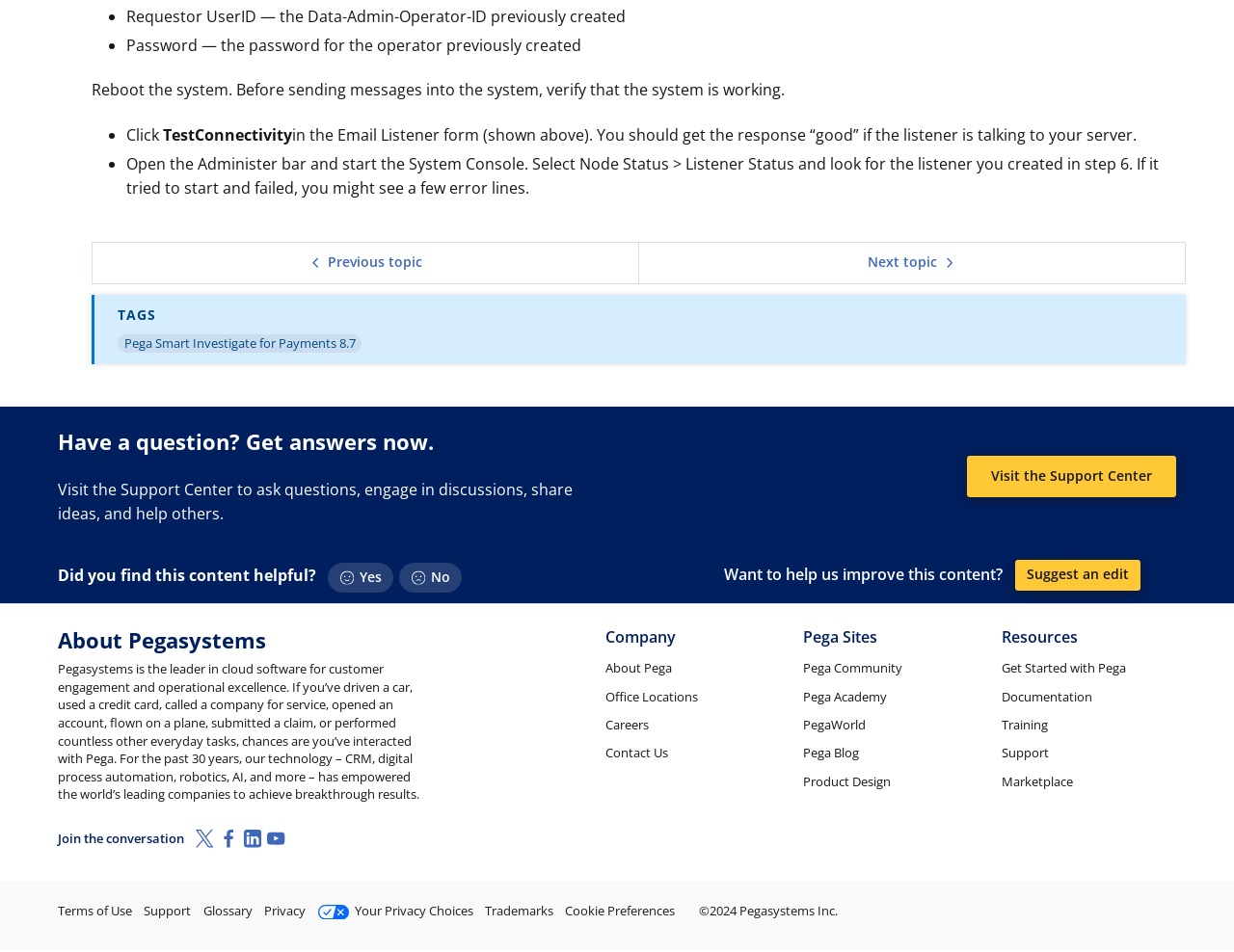Find the bounding box coordinates of the element's region that should be clicked in order to follow the given instruction: "Click 'Next topic'". The coordinates should consist of four float numbers between 0 and 1, i.e., [left, top, right, bottom].

[0.703, 0.265, 0.775, 0.285]